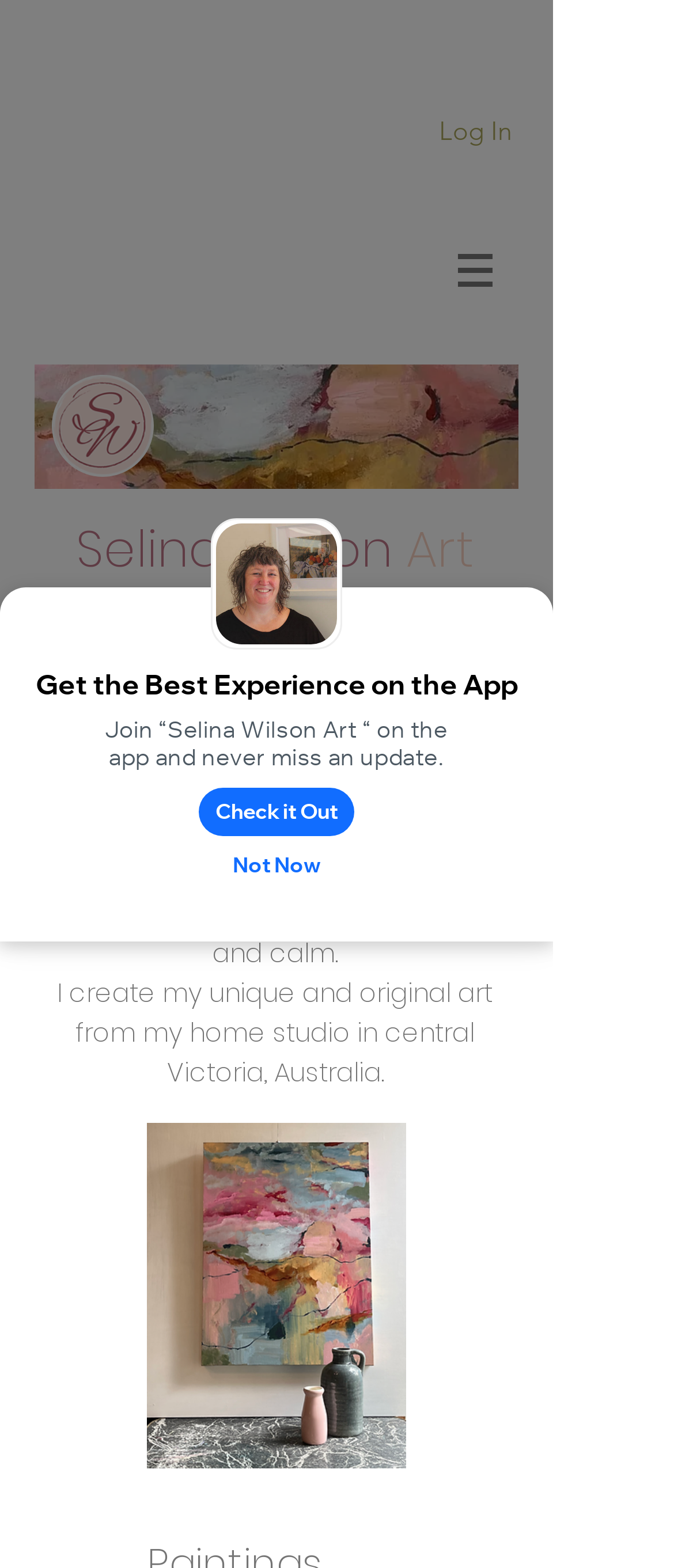Please indicate the bounding box coordinates of the element's region to be clicked to achieve the instruction: "Check it out on the app". Provide the coordinates as four float numbers between 0 and 1, i.e., [left, top, right, bottom].

[0.295, 0.502, 0.525, 0.533]